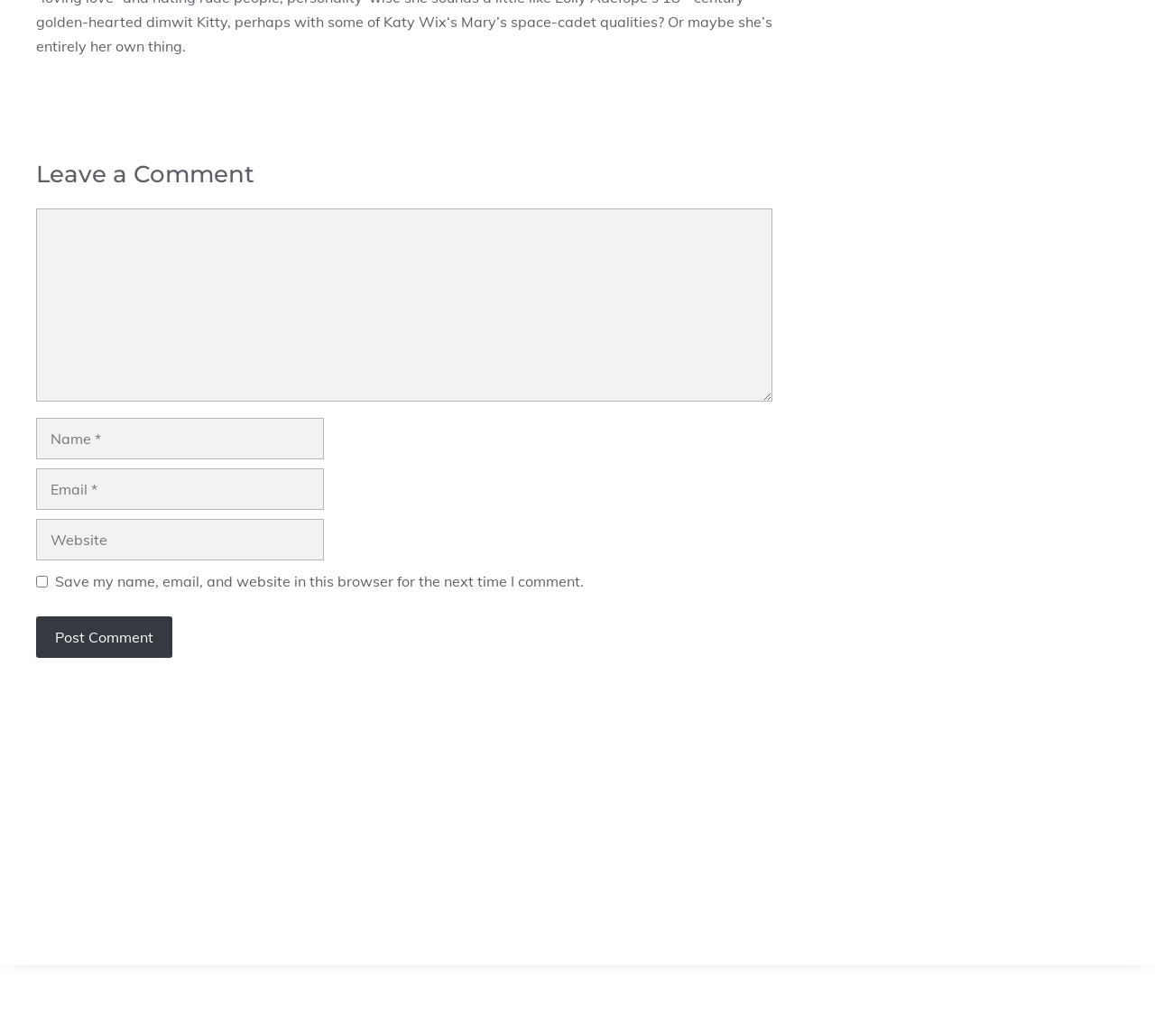Given the content of the image, can you provide a detailed answer to the question?
What is the button at the bottom of the comment section for?

The button is labeled 'Post Comment', which suggests that its purpose is to submit the user's comment.